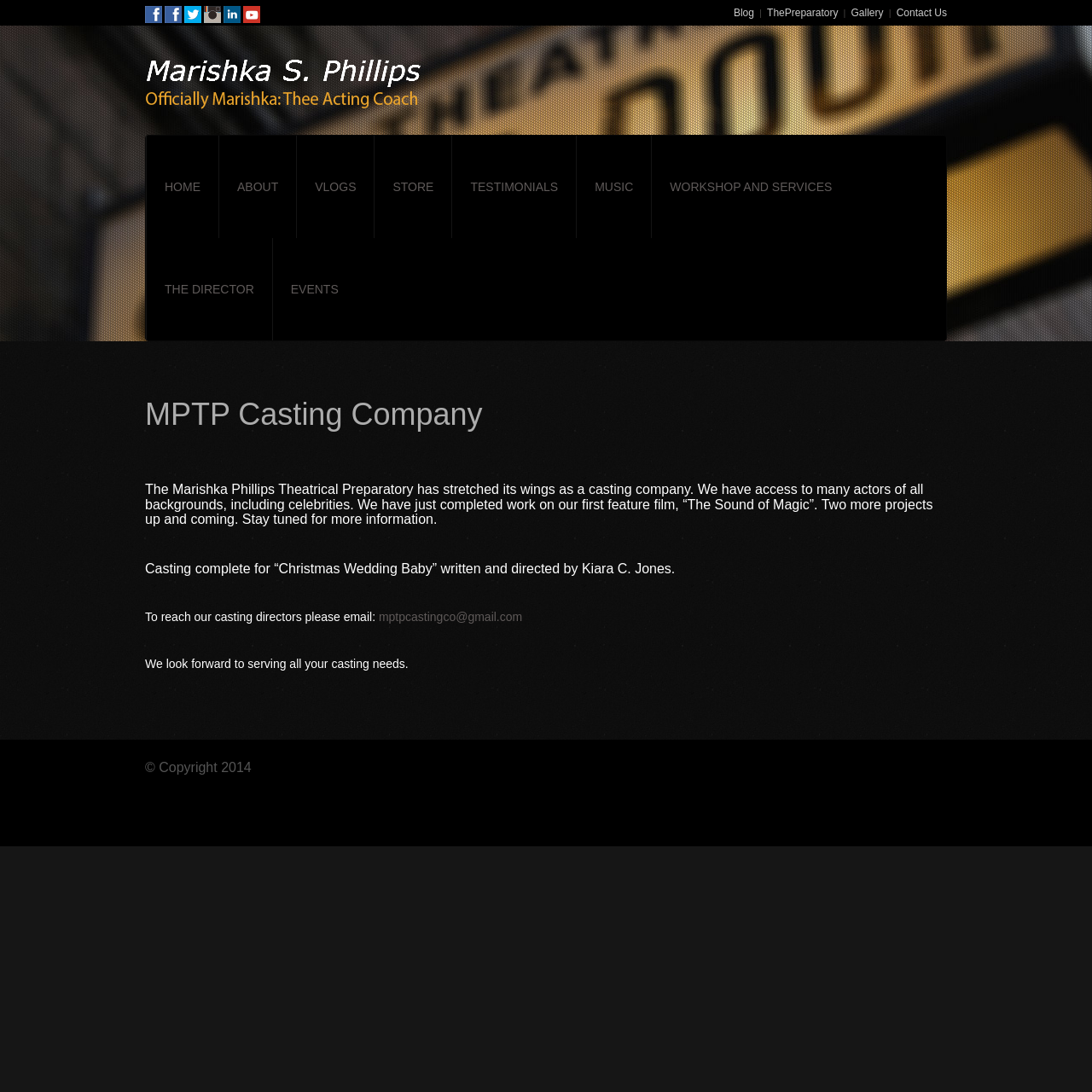Please provide the bounding box coordinates for the UI element as described: "THE DIRECTOR". The coordinates must be four floats between 0 and 1, represented as [left, top, right, bottom].

[0.134, 0.218, 0.249, 0.312]